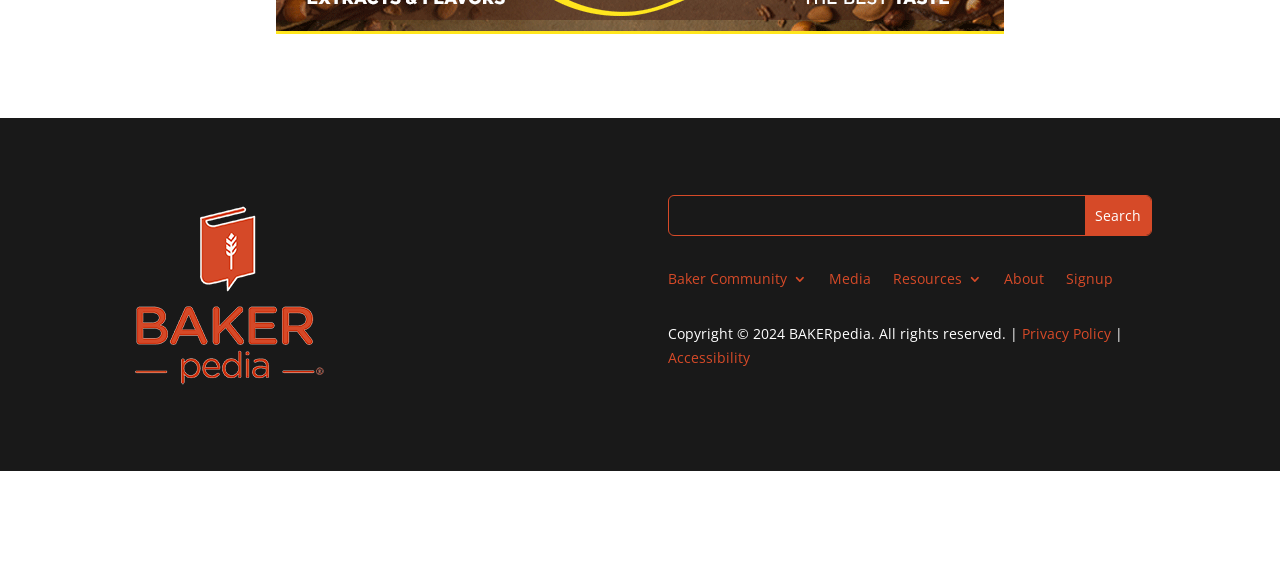Given the content of the image, can you provide a detailed answer to the question?
How many links are in the footer section?

The footer section consists of 3 links, namely 'Copyright © 2024 BAKERpedia. All rights reserved.', 'Privacy Policy', and 'Accessibility', which are located at the bottom of the webpage, with their bounding boxes ranging from [0.522, 0.562, 0.799, 0.595] to [0.522, 0.604, 0.586, 0.637].